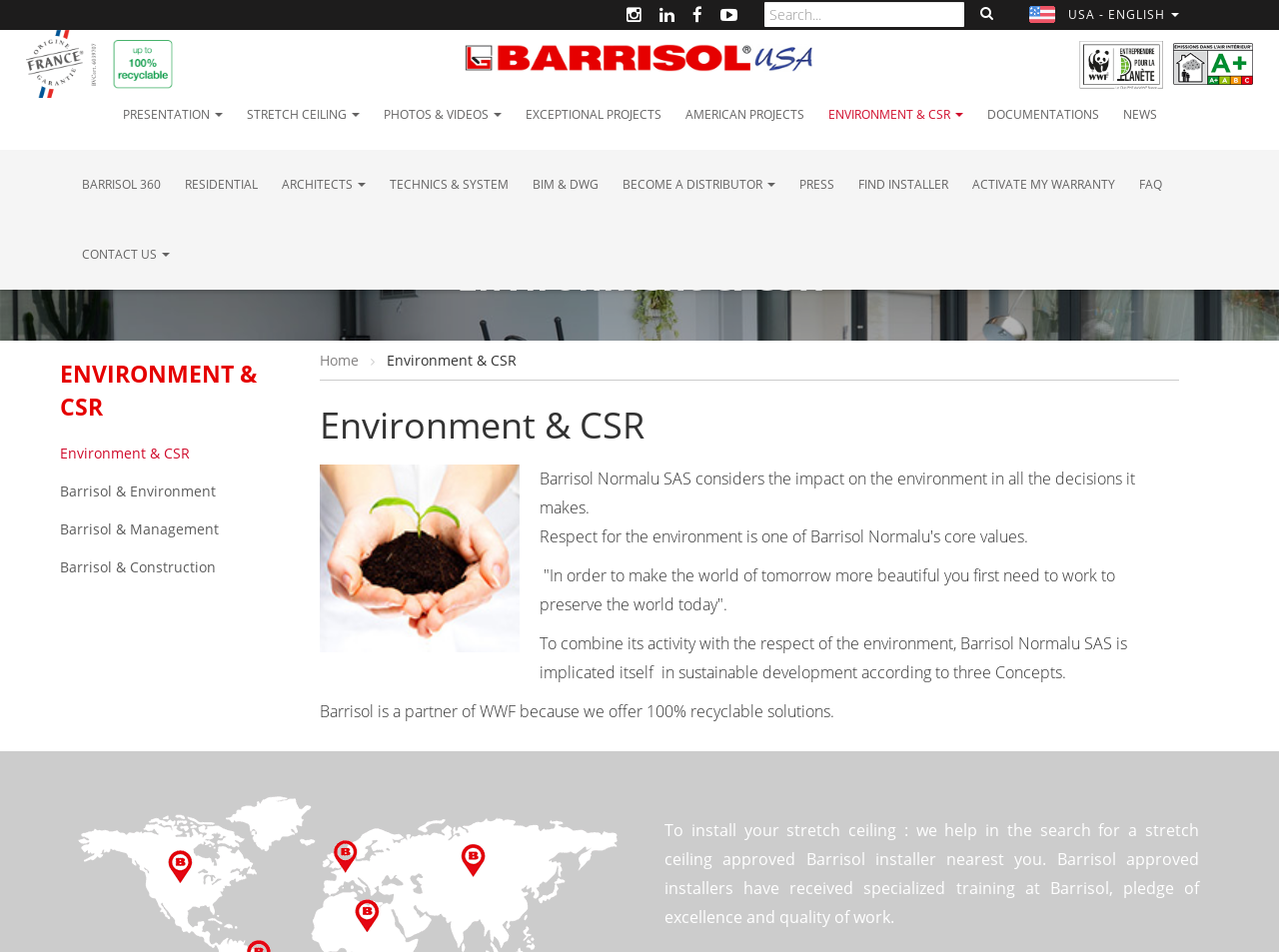Locate the bounding box coordinates of the element that should be clicked to fulfill the instruction: "Learn more about 'Environment & CSR'".

[0.357, 0.262, 0.643, 0.317]